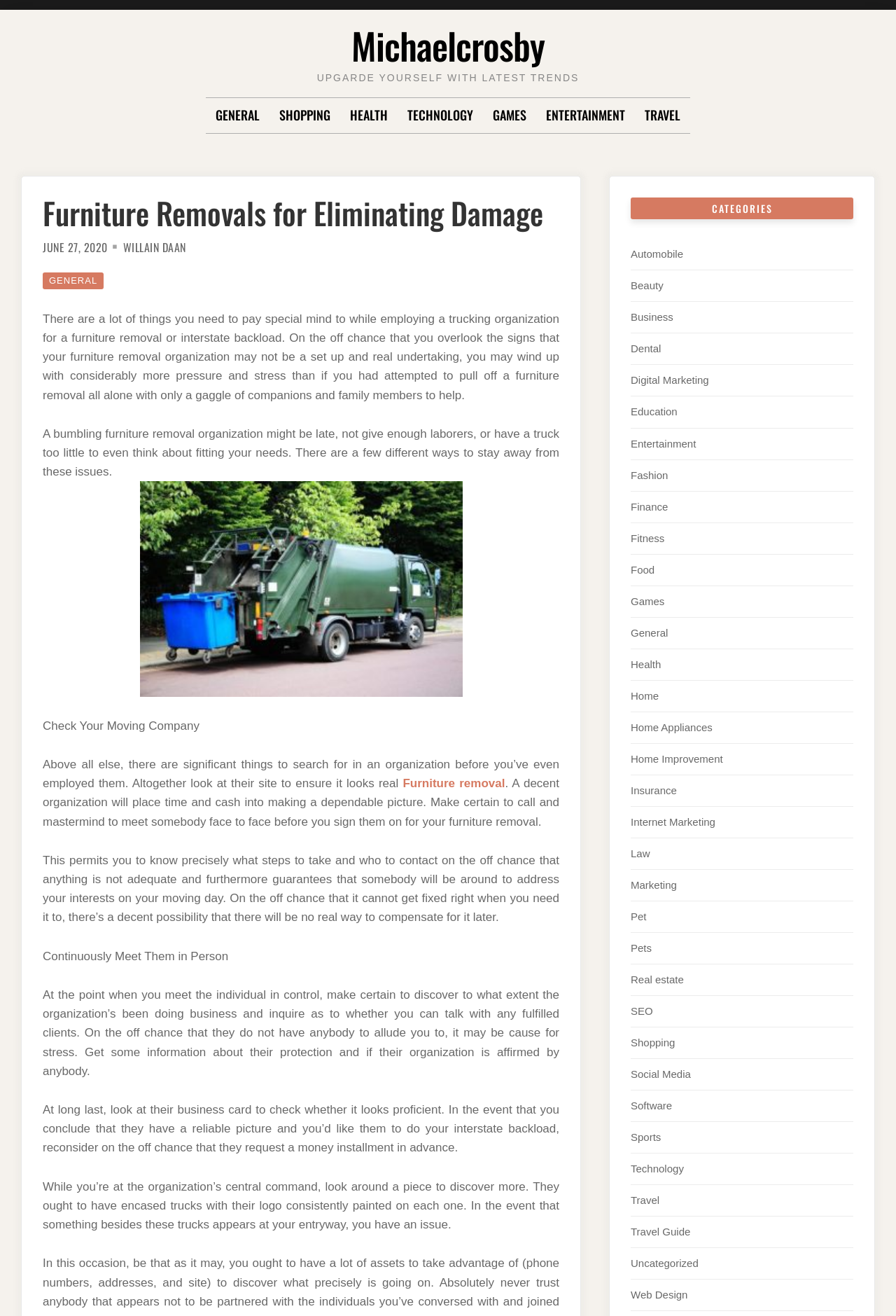Provide a one-word or one-phrase answer to the question:
What should you do before signing a furniture removal company?

Meet them in person